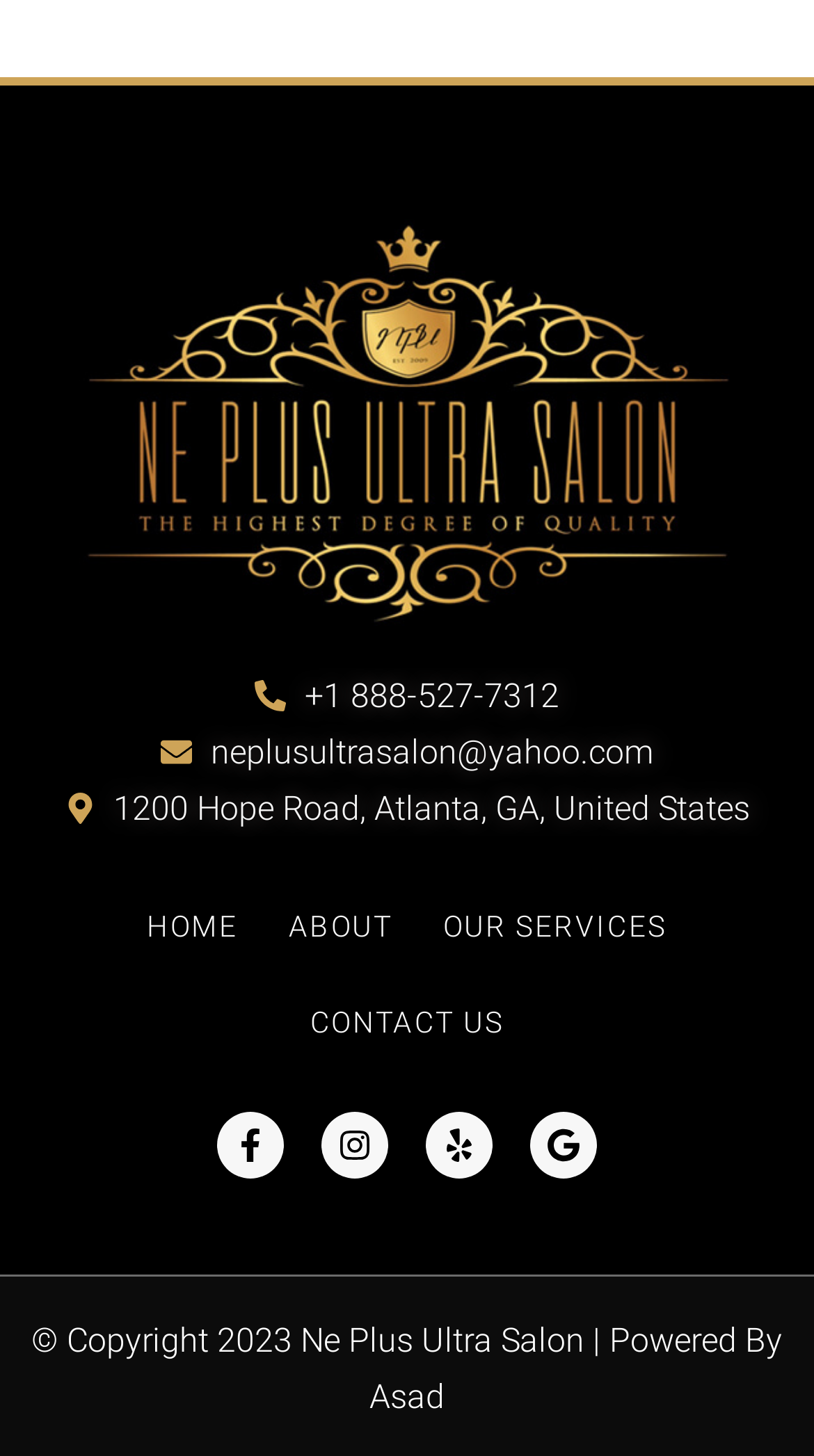Provide the bounding box coordinates of the area you need to click to execute the following instruction: "Subscribe to the newsletter".

None